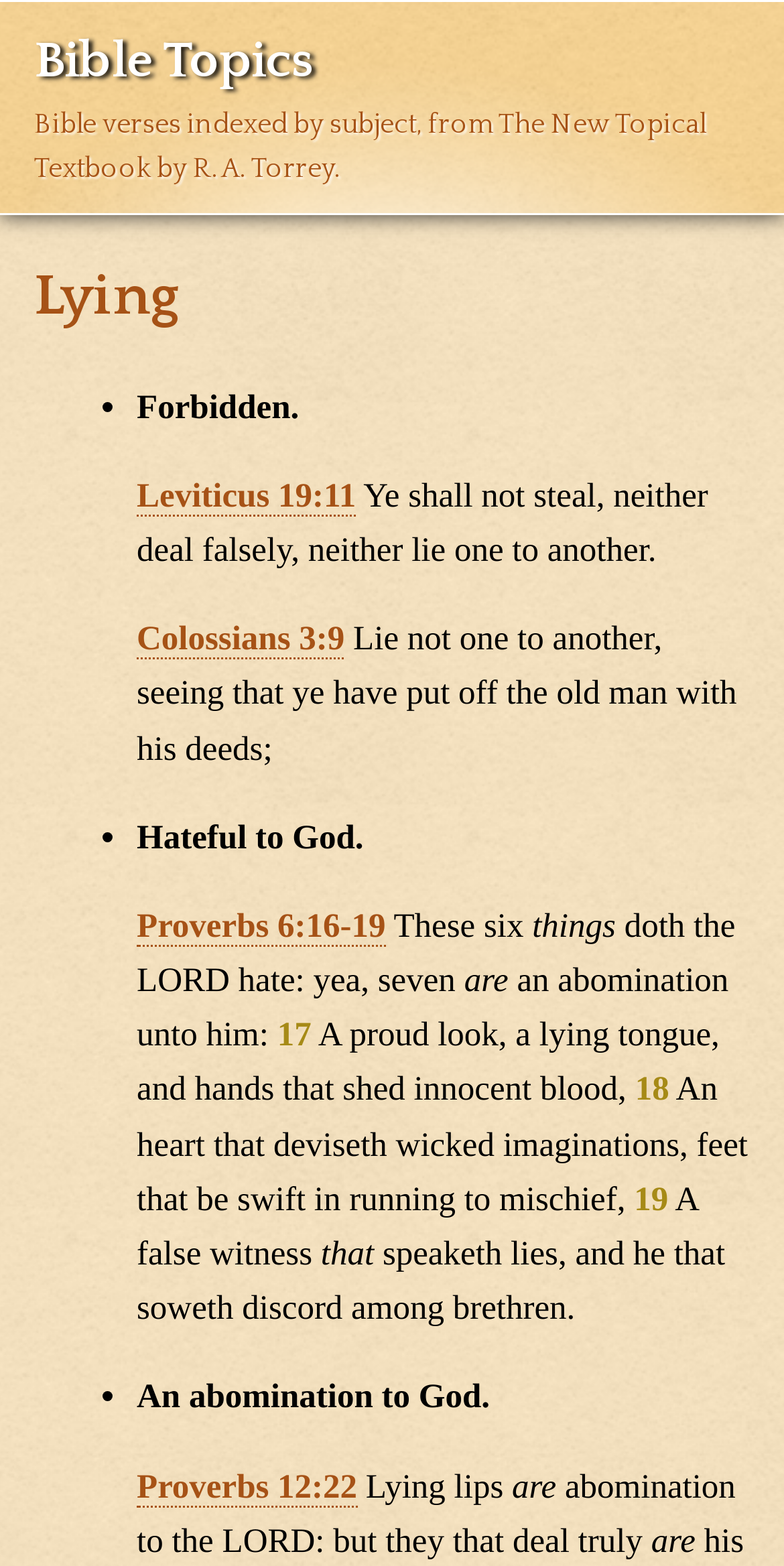Using the information in the image, could you please answer the following question in detail:
What is the author of the book that the Bible verses are indexed from?

The author of the book 'The New Topical Textbook' that the Bible verses are indexed from is R. A. Torrey, as indicated by the static text 'Bible verses indexed by subject, from The New Topical Textbook by R. A. Torrey.' on the webpage.